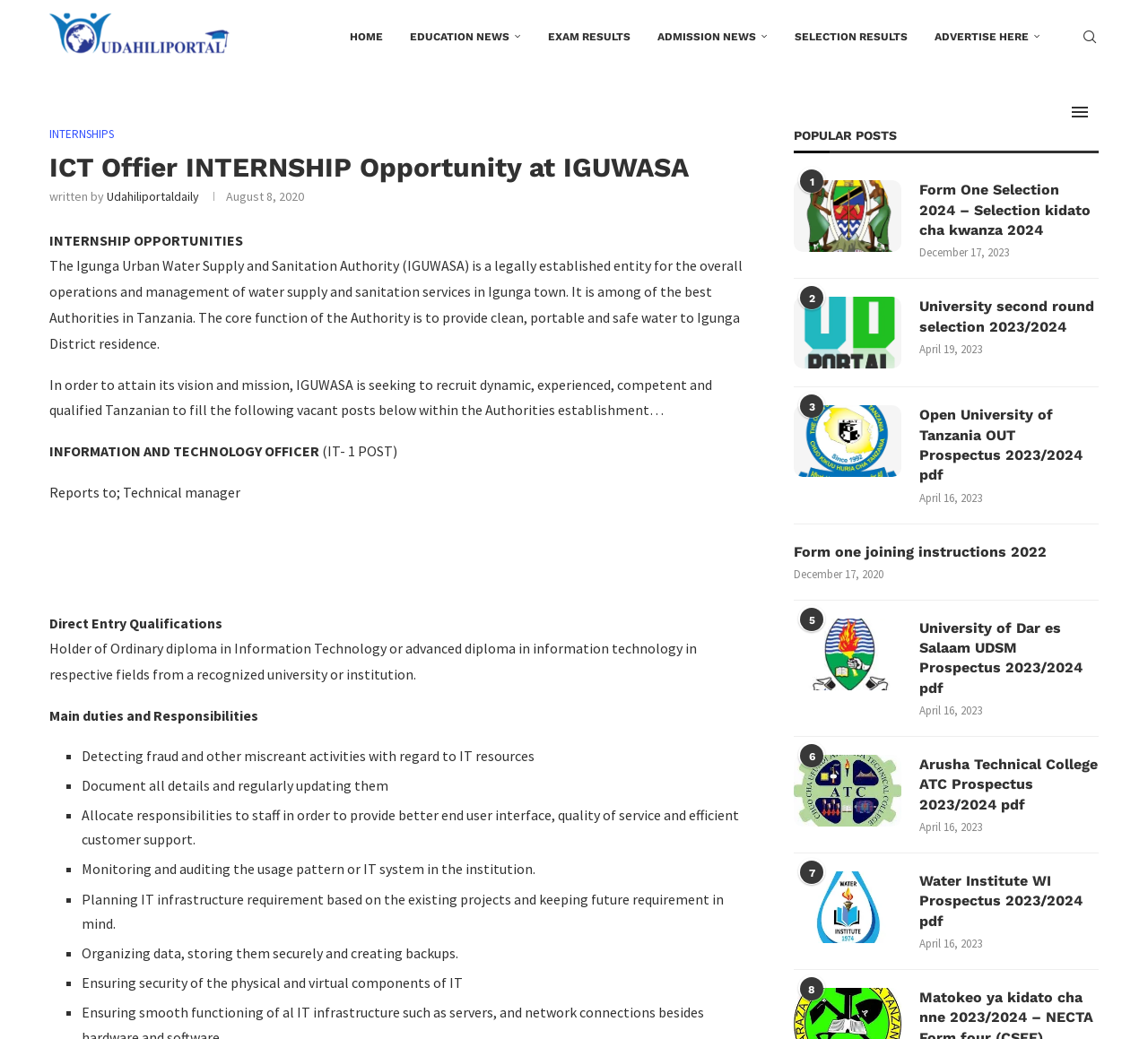Please determine the bounding box coordinates of the section I need to click to accomplish this instruction: "Go to the home page".

None